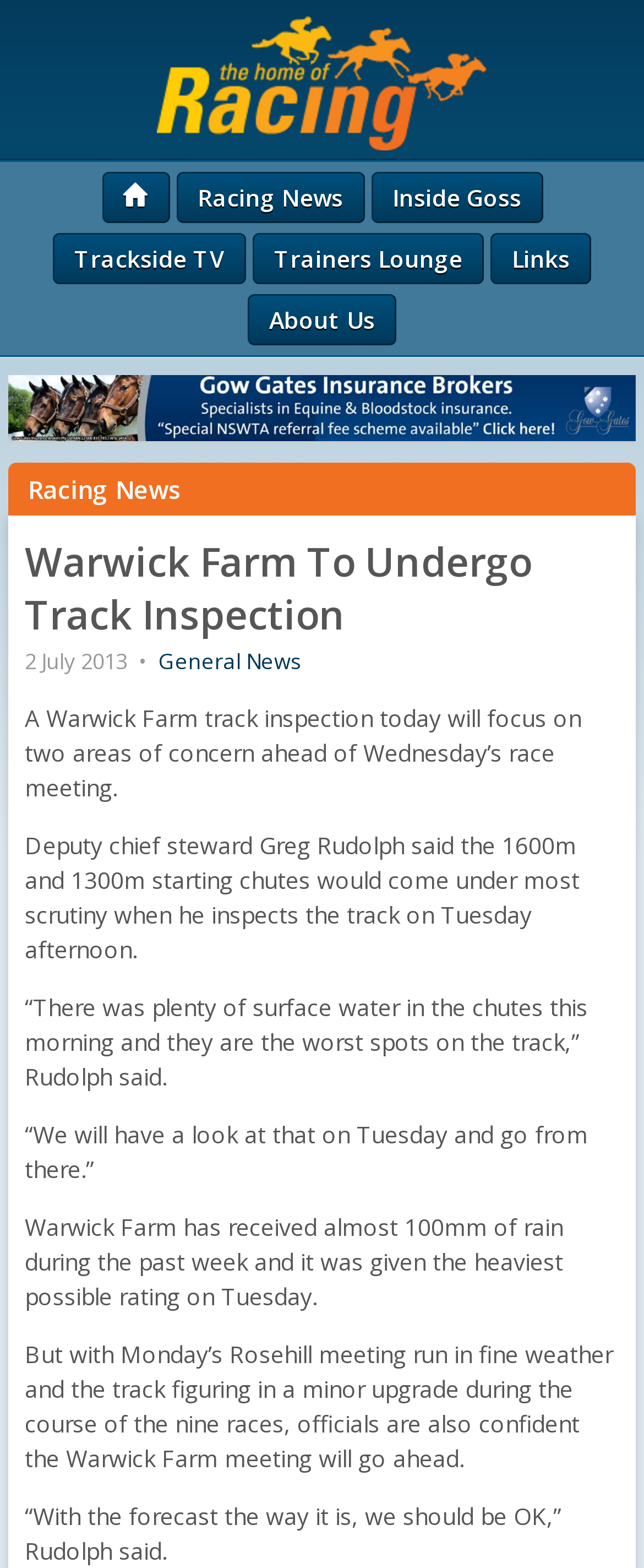Identify the bounding box coordinates of the clickable section necessary to follow the following instruction: "go to home page". The coordinates should be presented as four float numbers from 0 to 1, i.e., [left, top, right, bottom].

[0.158, 0.11, 0.263, 0.142]